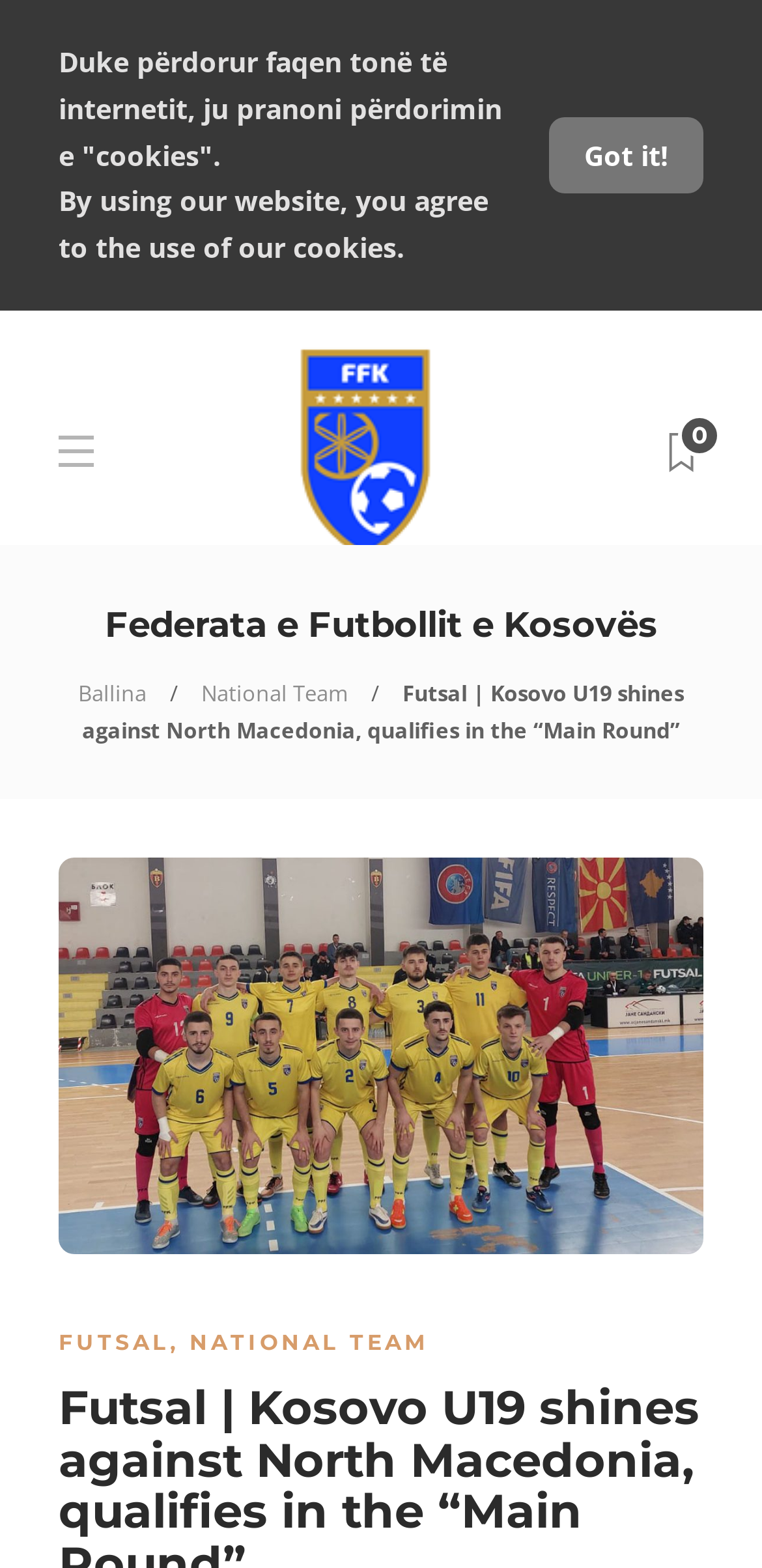Using the description: "Futsal", determine the UI element's bounding box coordinates. Ensure the coordinates are in the format of four float numbers between 0 and 1, i.e., [left, top, right, bottom].

[0.077, 0.847, 0.223, 0.864]